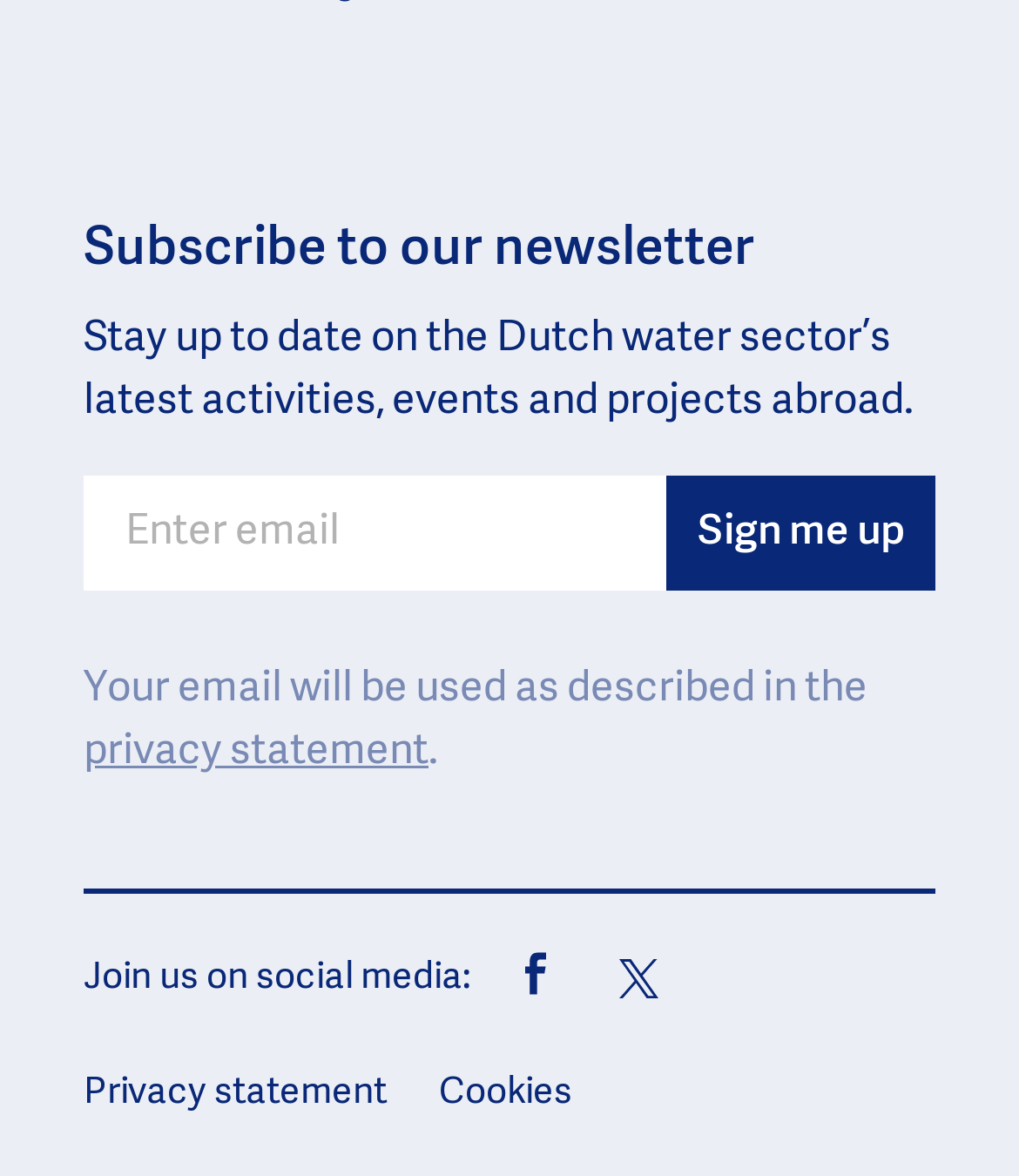How many links are present at the bottom of the page?
Please give a detailed and elaborate answer to the question based on the image.

There are three links present at the bottom of the page, labeled as 'Privacy statement', 'Cookies', and another 'Privacy statement', indicating that these are the three links present in this section.